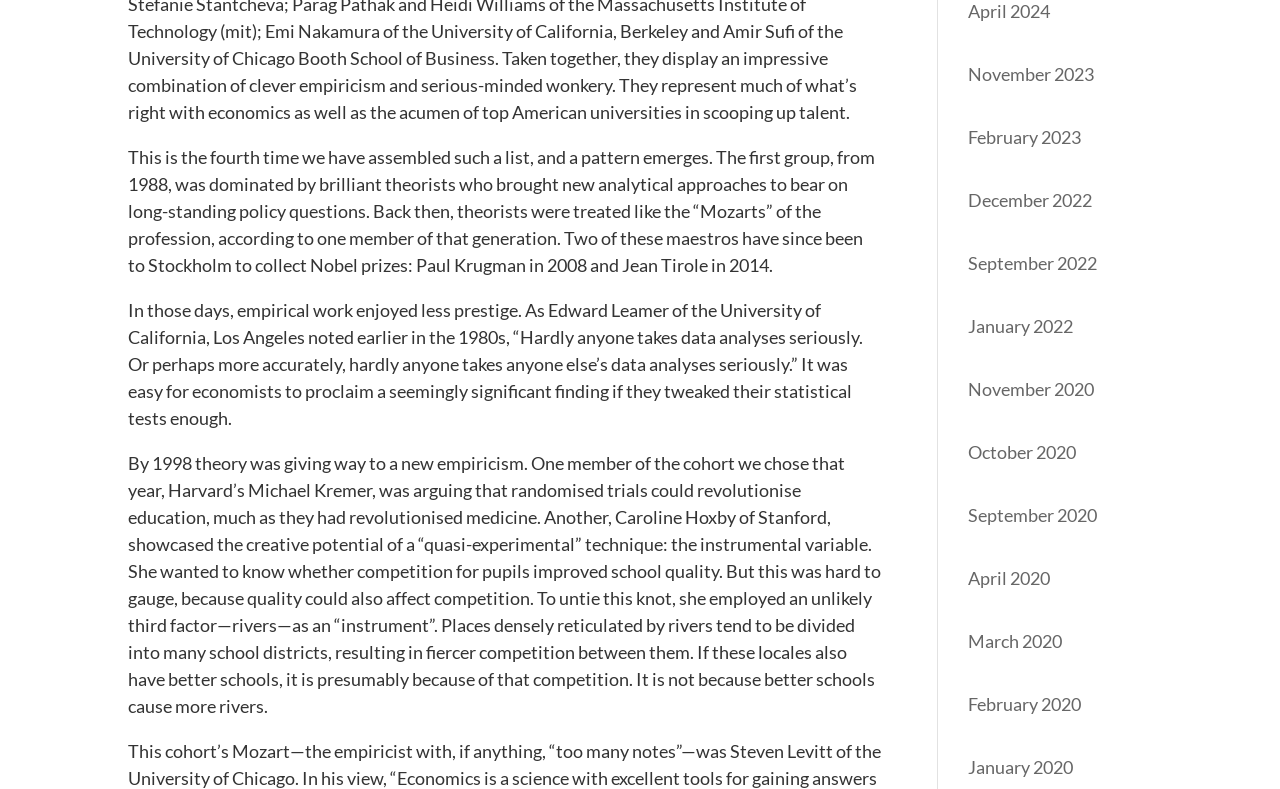Please determine the bounding box coordinates for the element with the description: "Advertise with us".

None